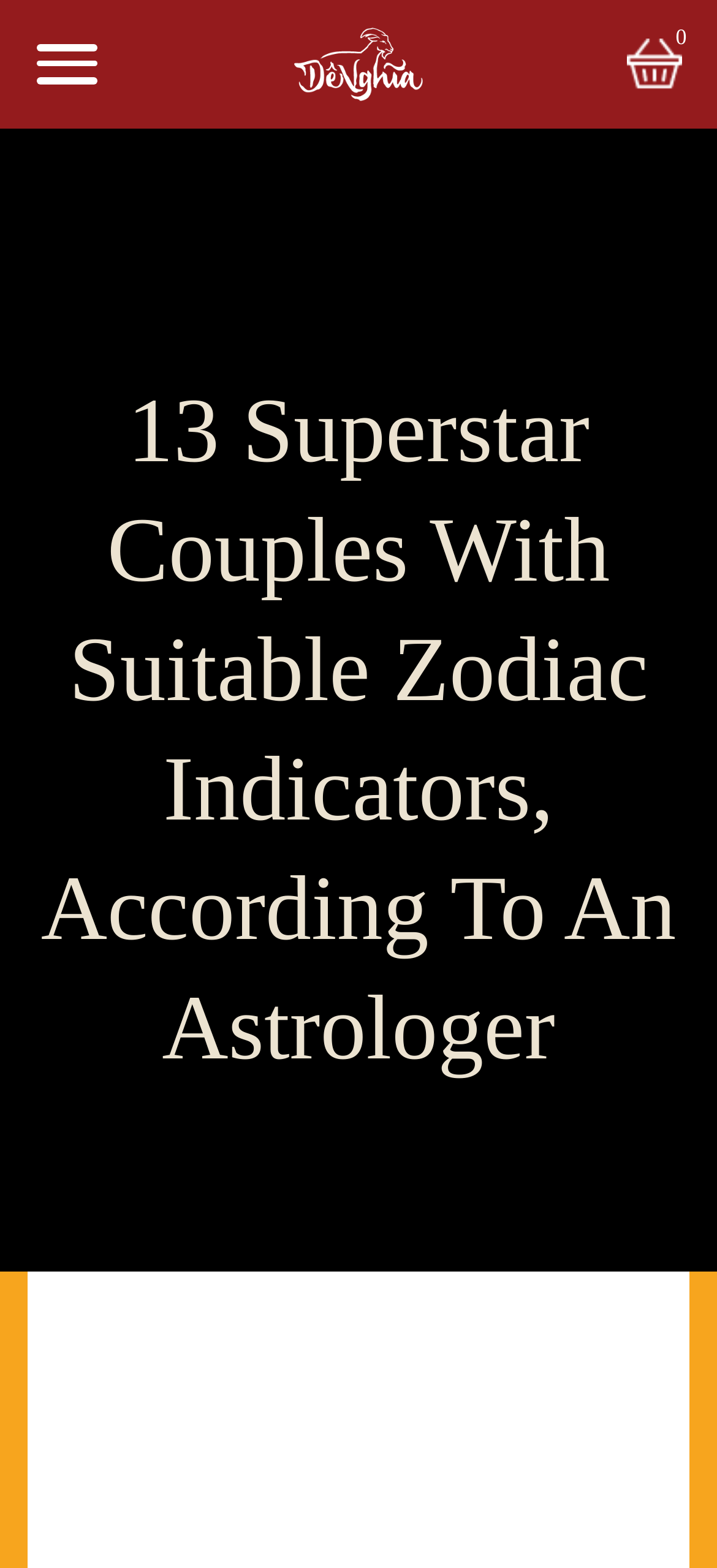Locate the bounding box of the UI element described by: "Câu chuyện Dê Nghĩa" in the given webpage screenshot.

[0.05, 0.183, 0.95, 0.221]